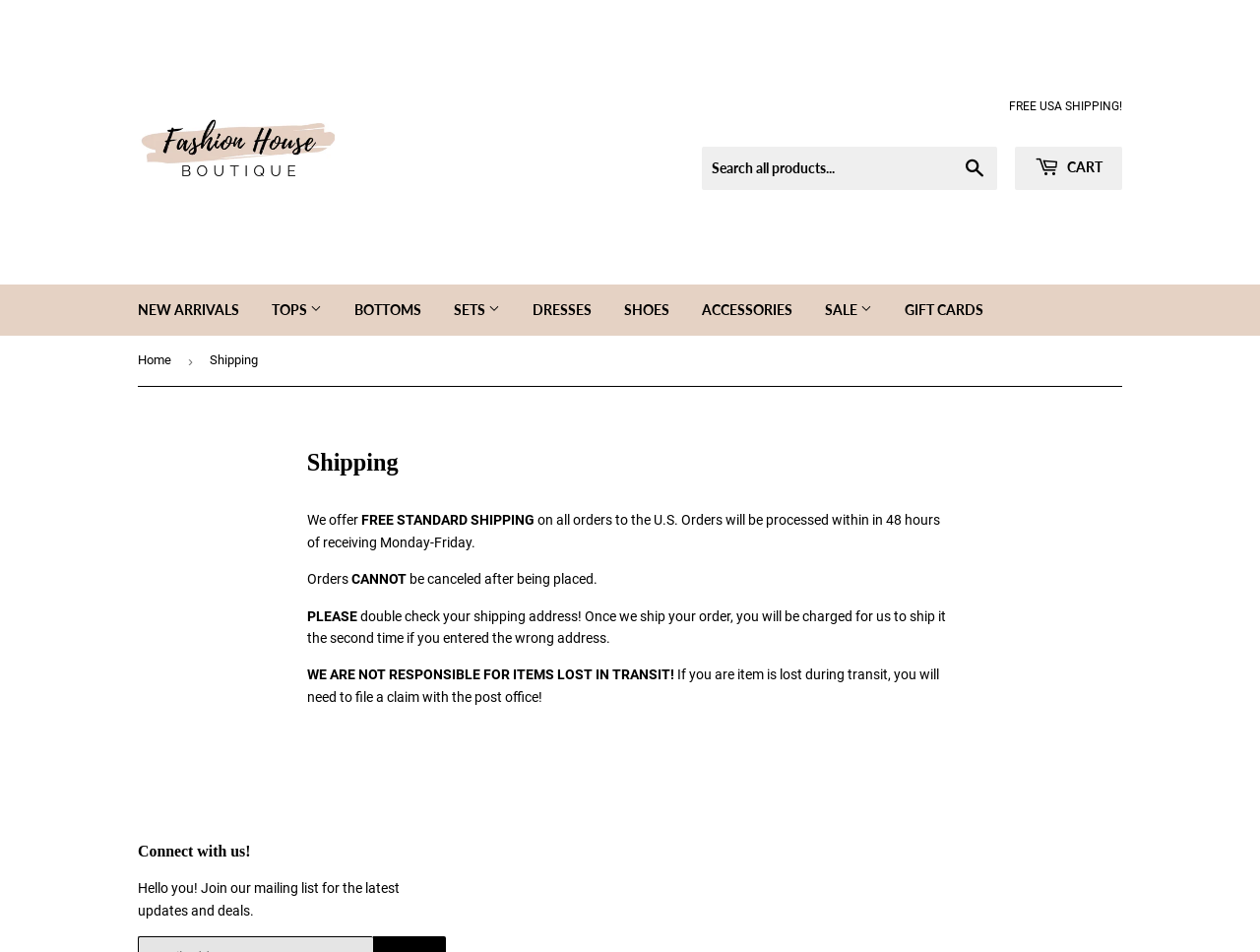Please specify the bounding box coordinates of the clickable region to carry out the following instruction: "Browse new arrivals". The coordinates should be four float numbers between 0 and 1, in the format [left, top, right, bottom].

[0.098, 0.299, 0.202, 0.353]